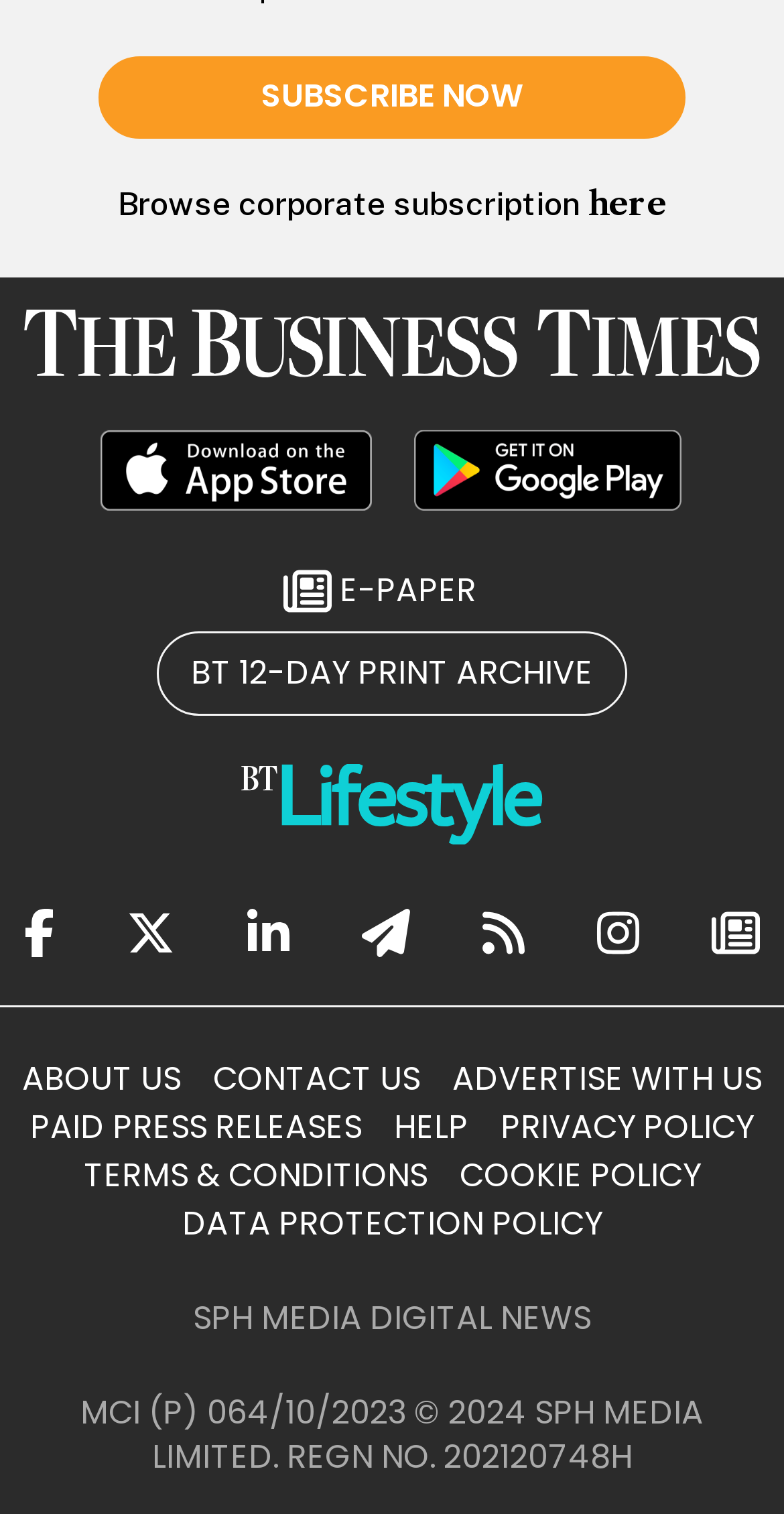What is the purpose of the 'E-PAPER' link?
Use the image to give a comprehensive and detailed response to the question.

The 'E-PAPER' link is likely used to access the digital version of the newspaper, which is an electronic paper. This link is located in the middle of the webpage and is a prominent feature.